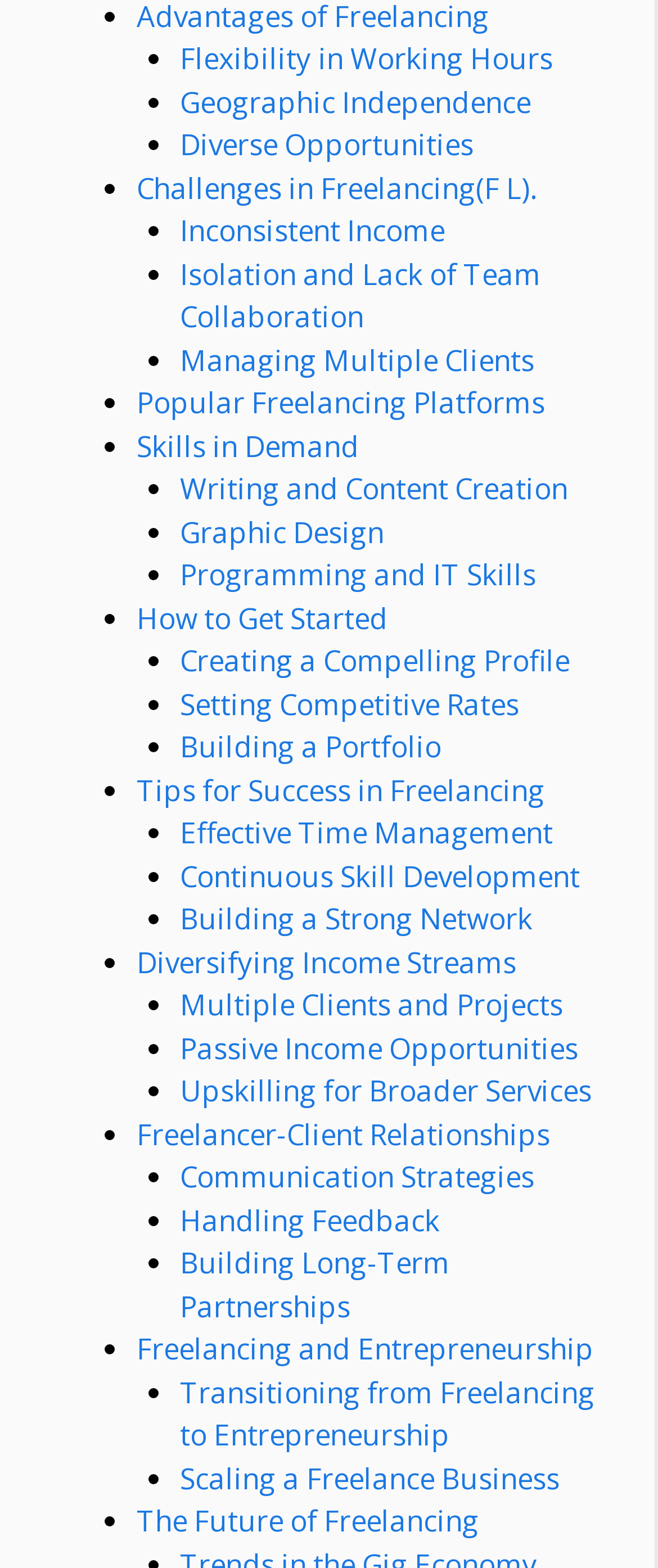Find the bounding box coordinates of the clickable region needed to perform the following instruction: "Discover 'The Future of Freelancing'". The coordinates should be provided as four float numbers between 0 and 1, i.e., [left, top, right, bottom].

[0.208, 0.958, 0.728, 0.983]